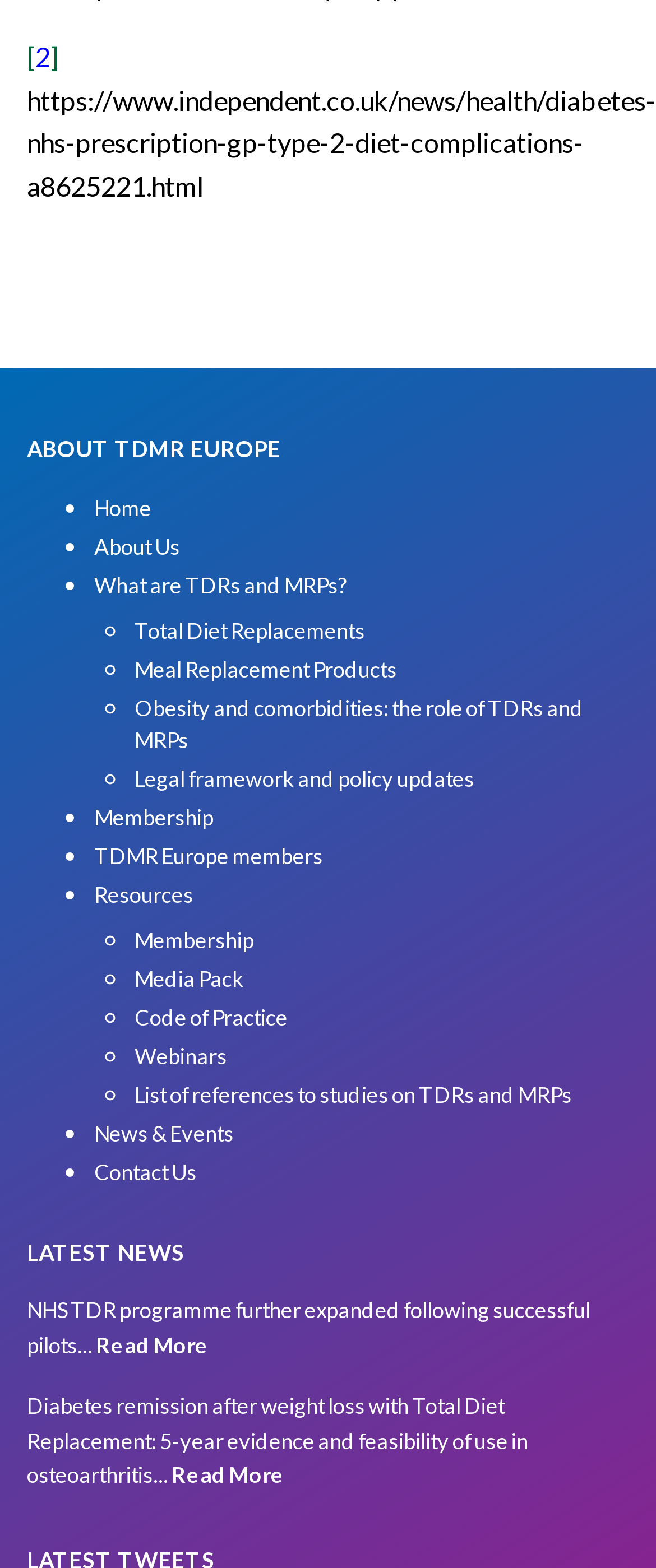What are the main categories on the webpage?
From the details in the image, provide a complete and detailed answer to the question.

The main categories on the webpage can be found in the list of links with bullet points, including 'Home', 'About Us', 'What are TDRs and MRPs?', and others.